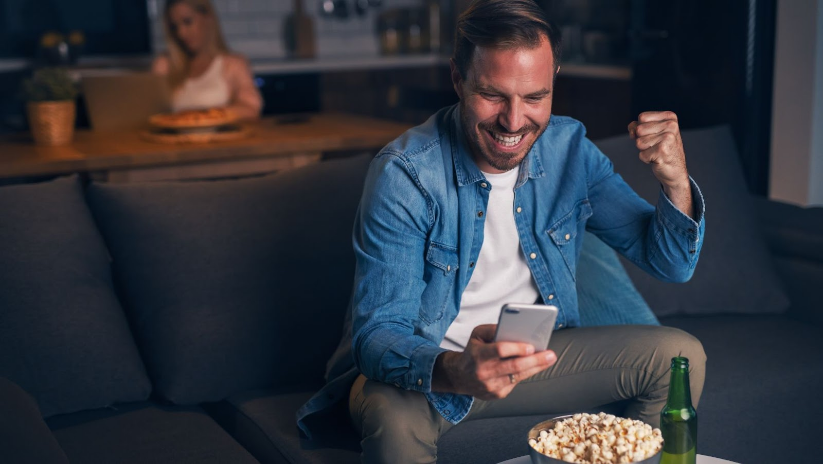Look at the image and write a detailed answer to the question: 
What is next to the man on the couch?

According to the caption, next to the man on the couch sits a bowl of popcorn and a green bottle, creating a relaxed viewing atmosphere.